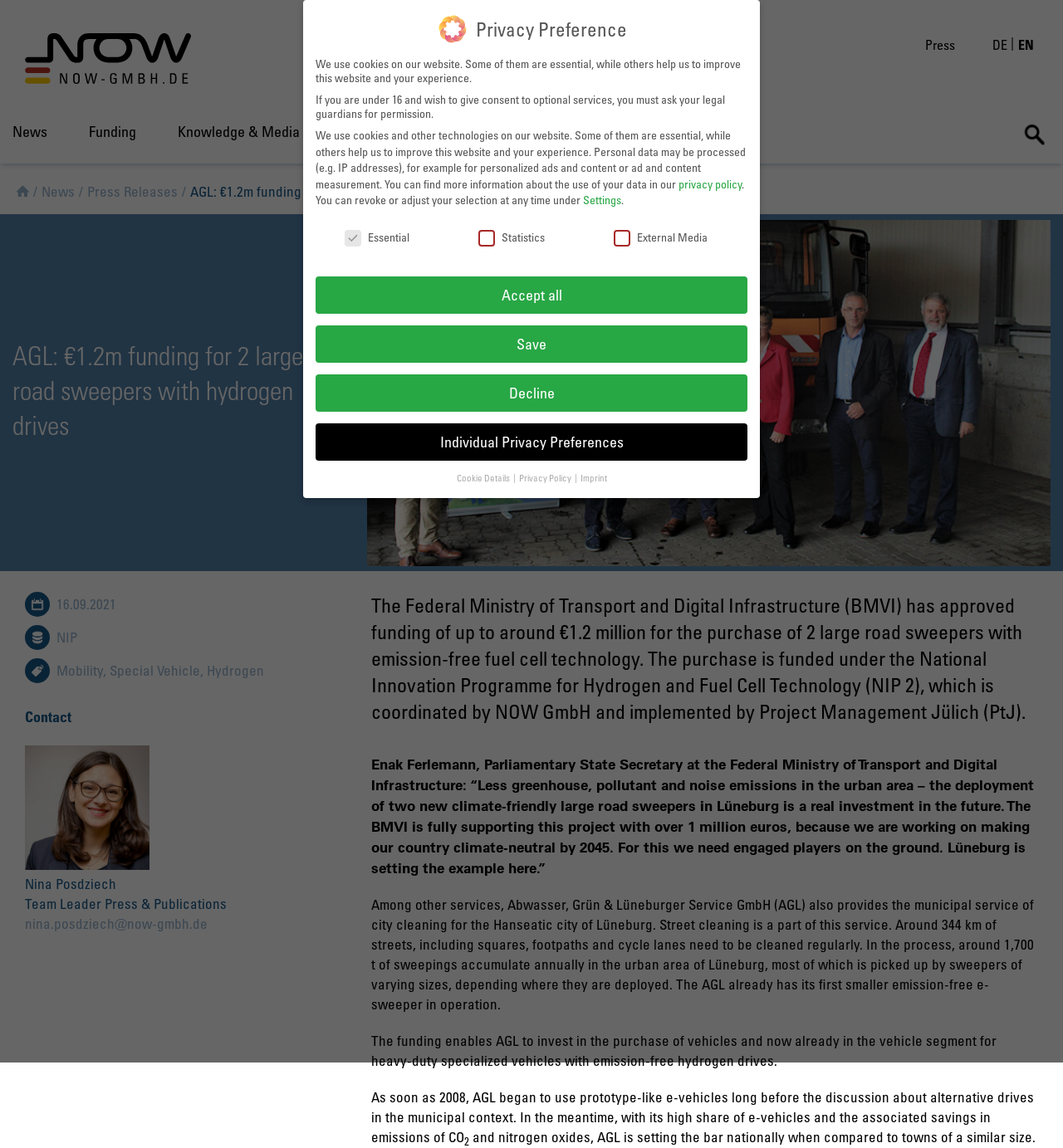Determine the bounding box coordinates of the region I should click to achieve the following instruction: "Read more about the 'Funding' section". Ensure the bounding box coordinates are four float numbers between 0 and 1, i.e., [left, top, right, bottom].

[0.084, 0.106, 0.128, 0.123]